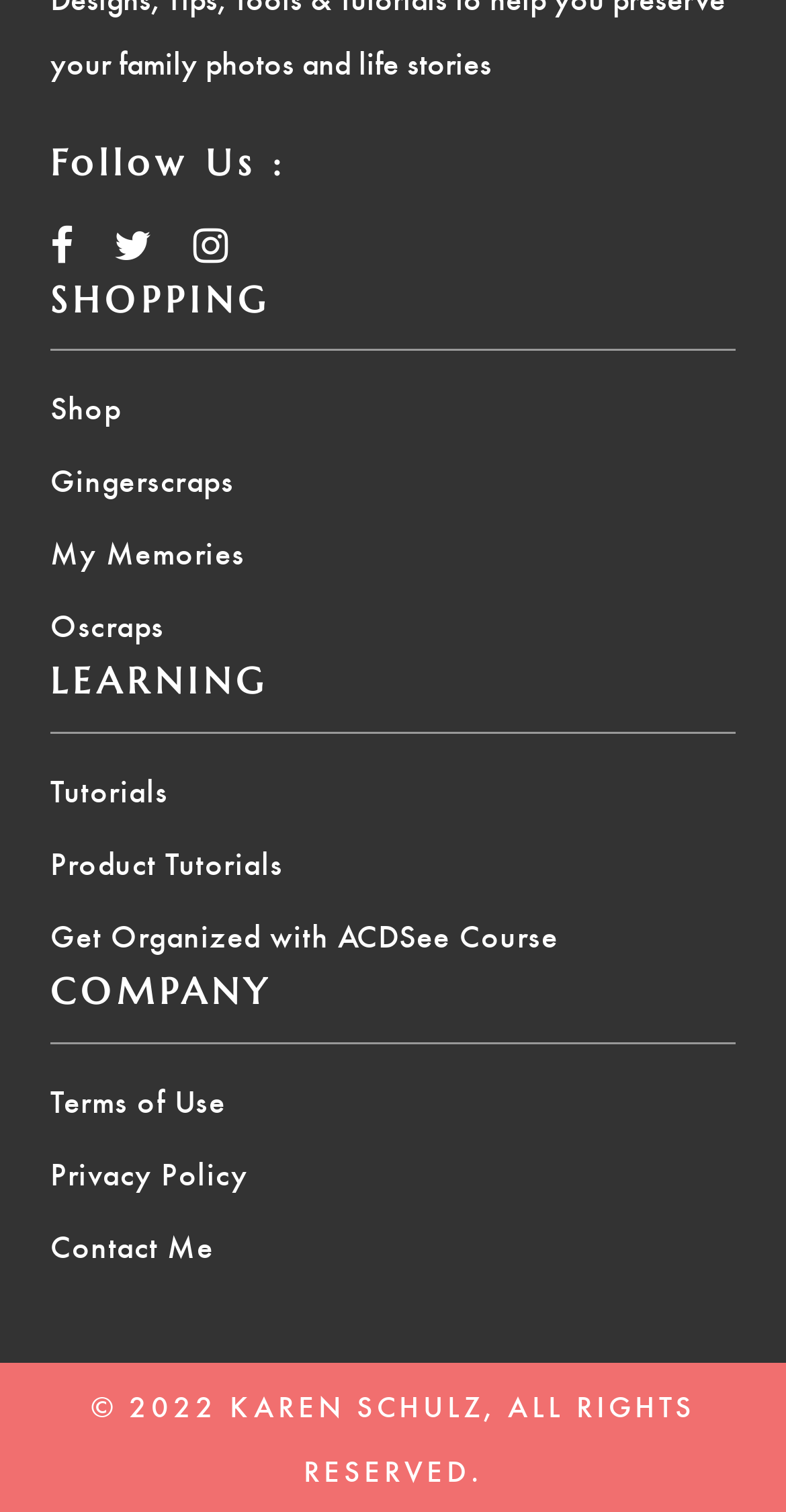Locate the bounding box coordinates of the area you need to click to fulfill this instruction: 'Read the terms of use'. The coordinates must be in the form of four float numbers ranging from 0 to 1: [left, top, right, bottom].

[0.064, 0.713, 0.287, 0.743]